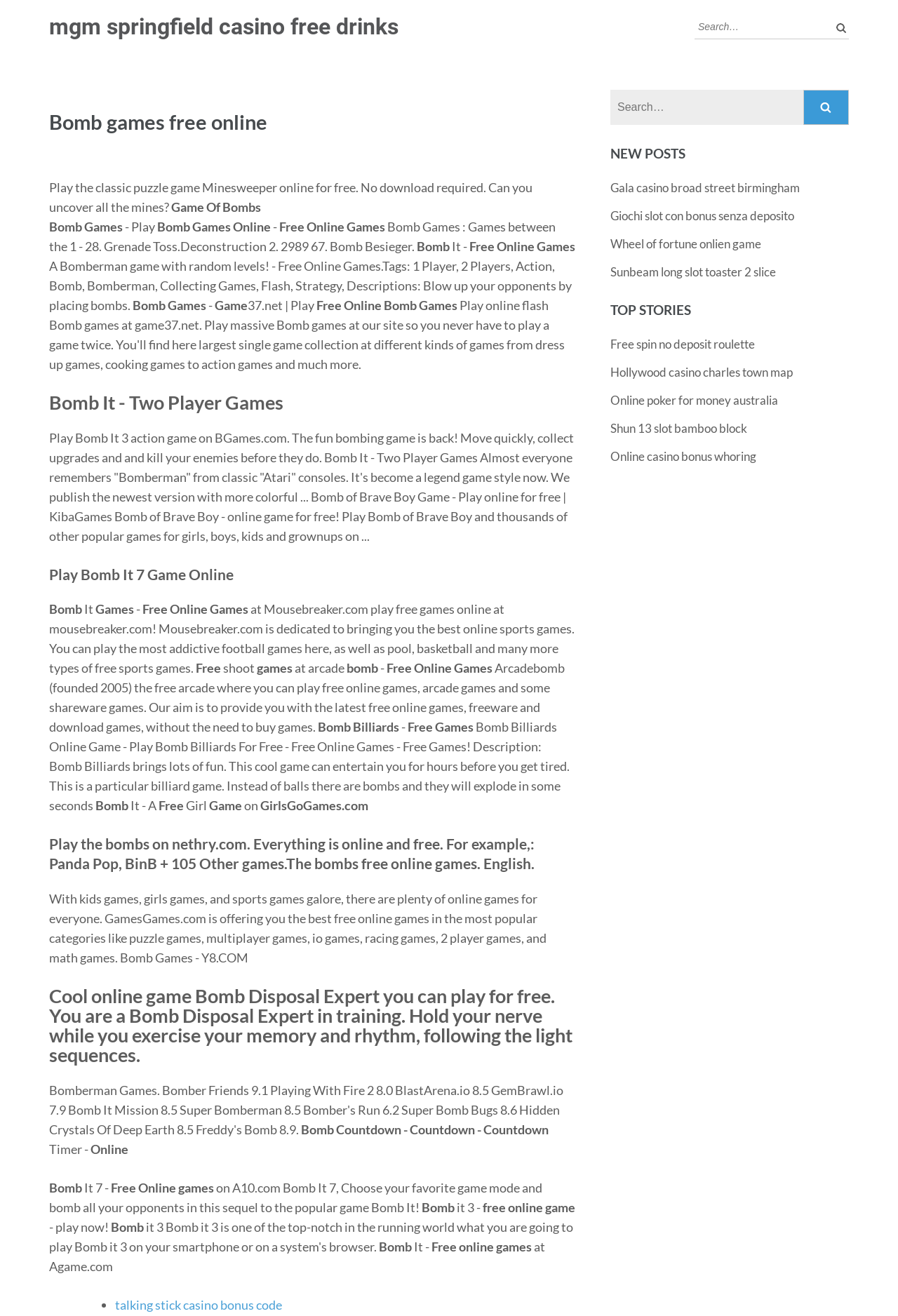What is the theme of the games listed on this webpage?
Provide a detailed answer to the question, using the image to inform your response.

The webpage lists games such as 'Bomb It', 'Bomb Billiards', and 'Bomb Disposal Expert', which suggest that the games are action-oriented and require strategic thinking. The descriptions of the games also mention elements such as collecting upgrades, killing enemies, and exercising memory and rhythm, which further support the theme of action and strategy.